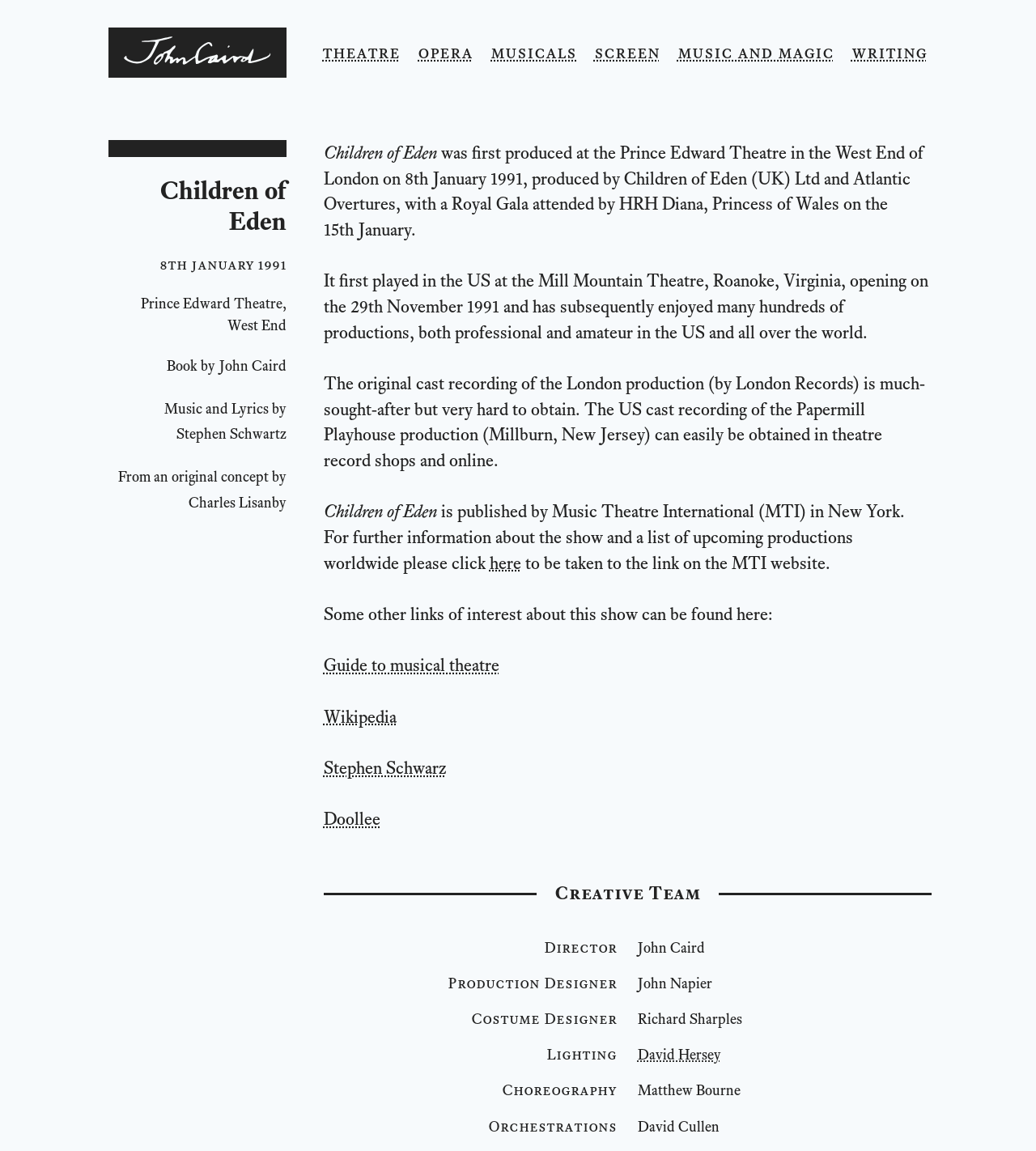Pinpoint the bounding box coordinates of the area that must be clicked to complete this instruction: "visit the Wikipedia page about Children of Eden".

[0.312, 0.613, 0.383, 0.632]